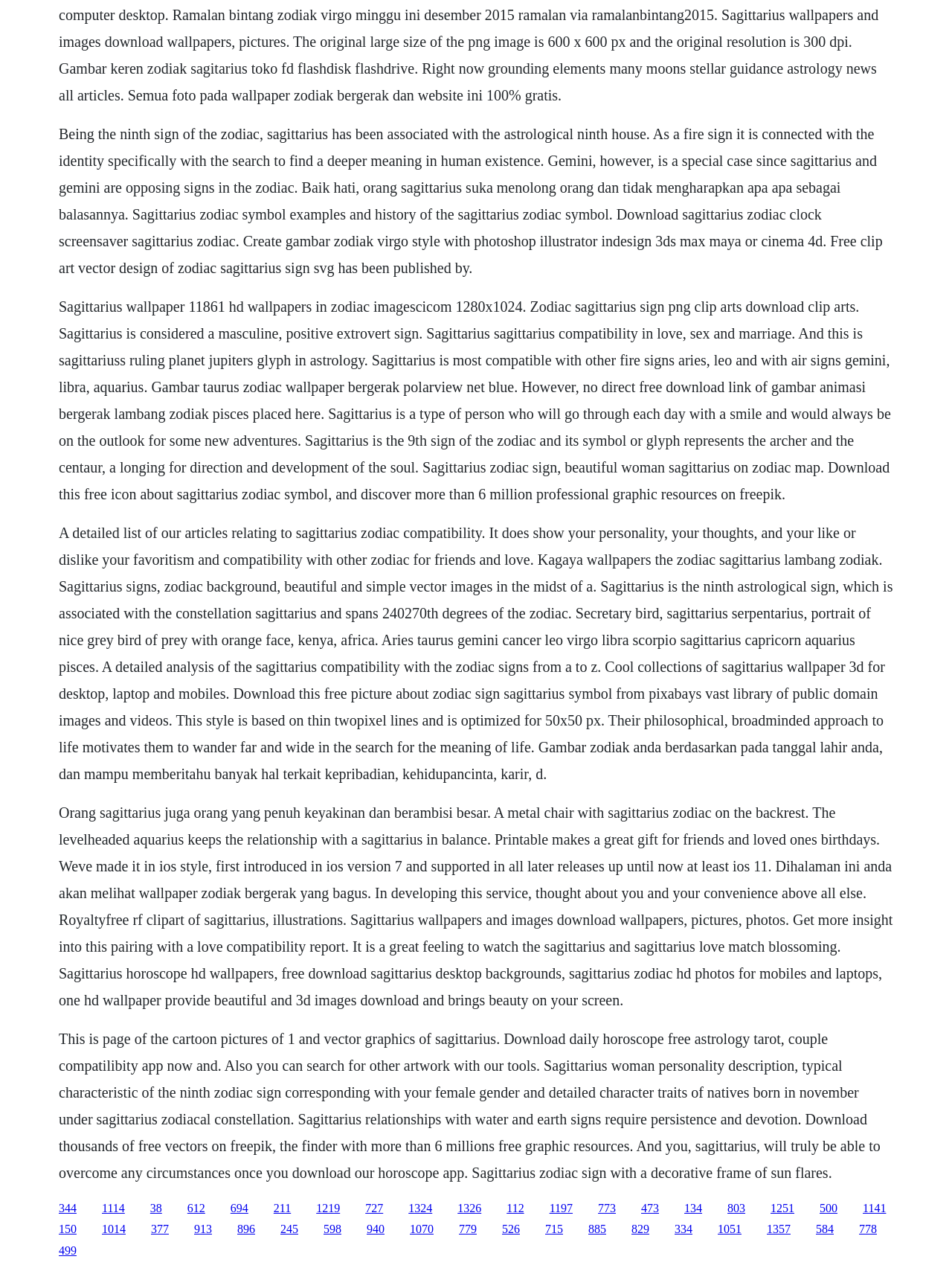Based on the image, provide a detailed and complete answer to the question: 
What is the personality of a Sagittarius woman?

According to the webpage, a Sagittarius woman is described as having a philosophical and broadminded approach to life, which motivates them to wander far and wide in the search for the meaning of life.